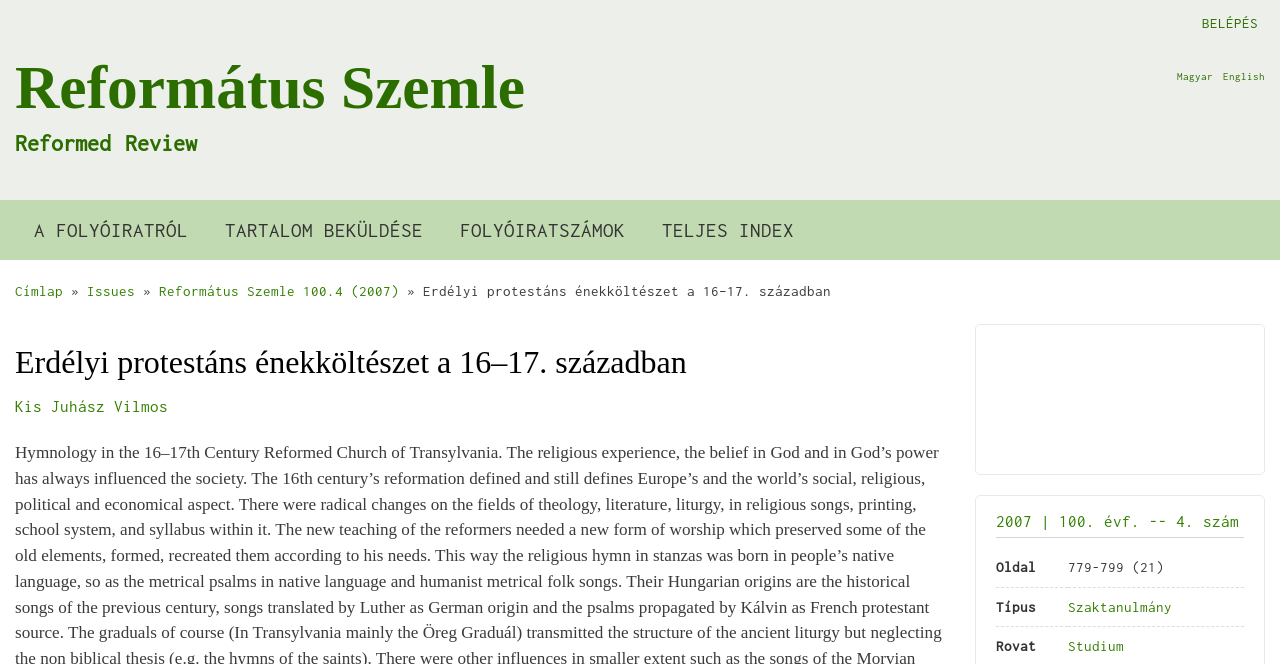Determine the bounding box coordinates of the region that needs to be clicked to achieve the task: "View the content of Református Szemle".

[0.012, 0.081, 0.41, 0.183]